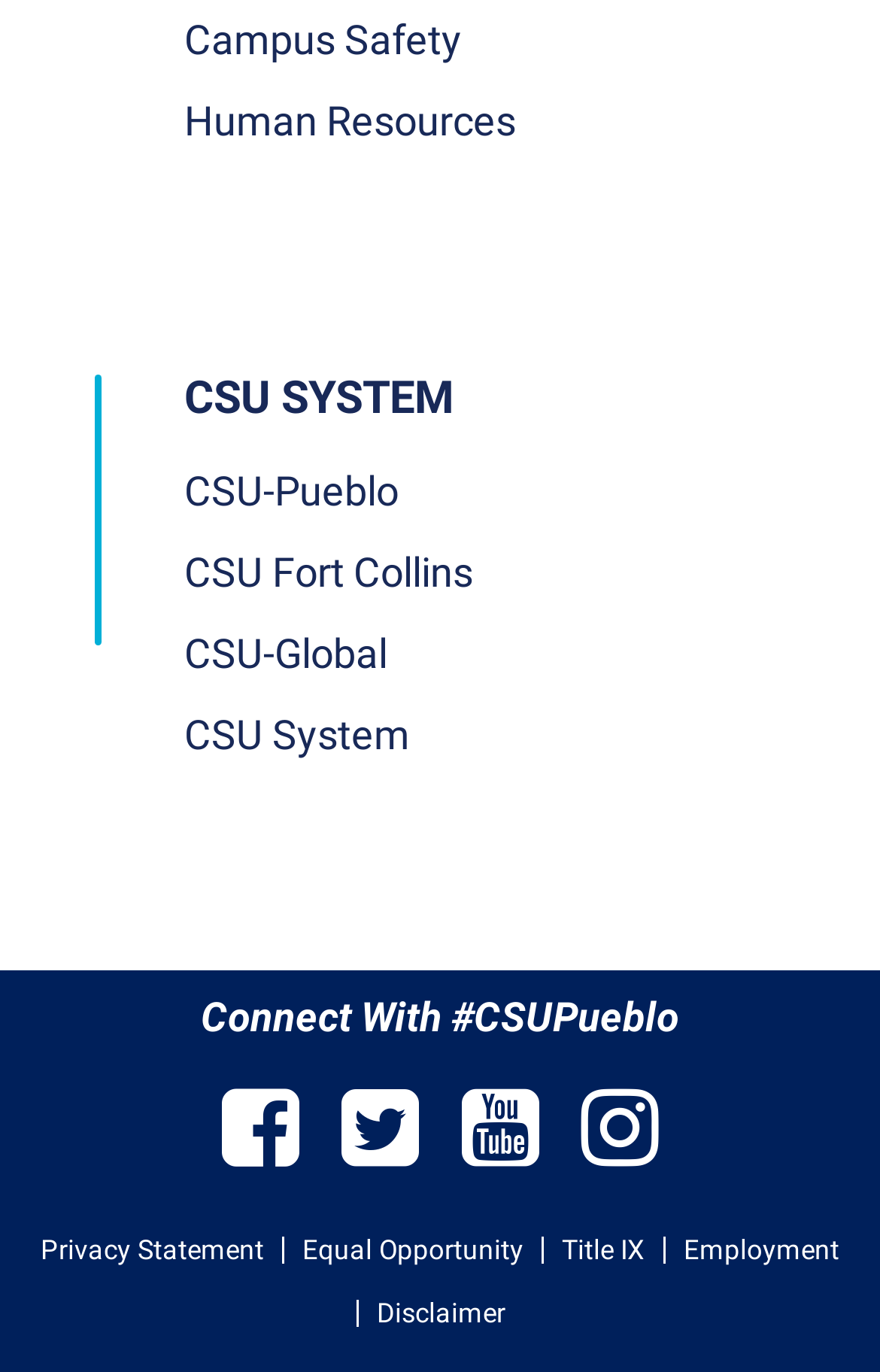Given the description Privacy Statement, predict the bounding box coordinates of the UI element. Ensure the coordinates are in the format (top-left x, top-left y, bottom-right x, bottom-right y) and all values are between 0 and 1.

[0.026, 0.902, 0.321, 0.921]